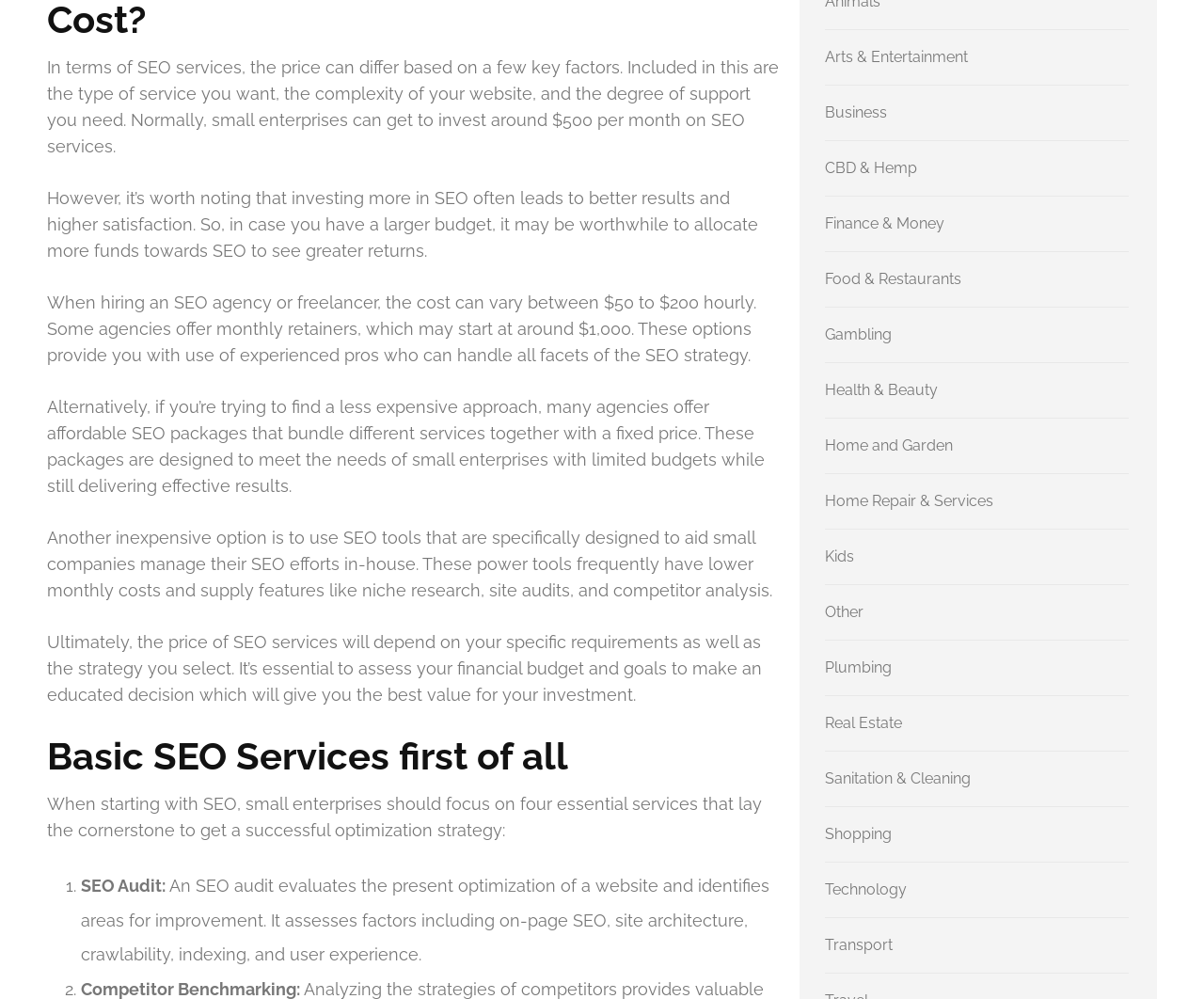Identify the bounding box coordinates of the region I need to click to complete this instruction: "Click on 'Arts & Entertainment'".

[0.685, 0.048, 0.804, 0.066]